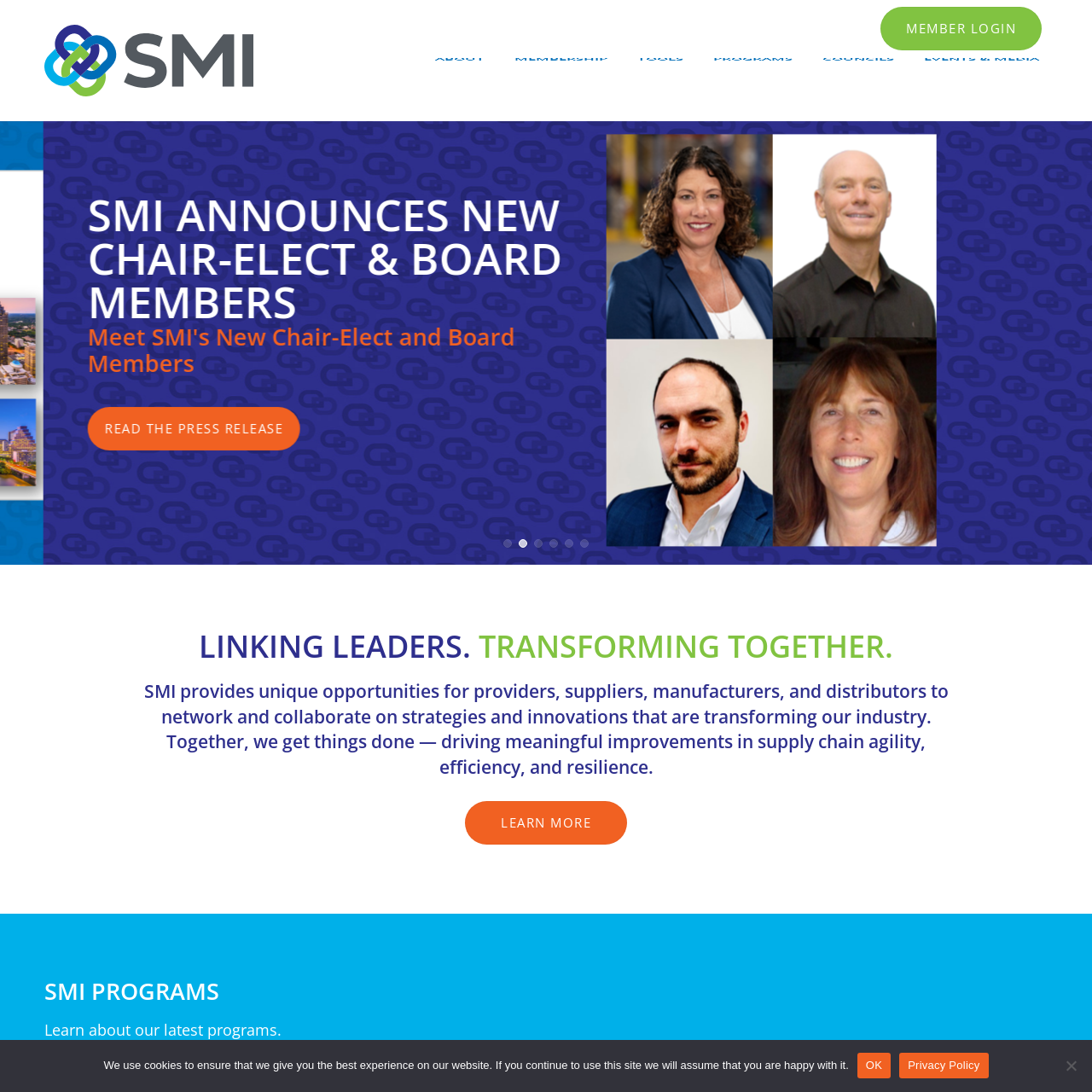Observe the image area highlighted by the pink border and answer the ensuing question in detail, using the visual cues: 
Where is the image positioned on the webpage?

The image is placed just below the top of the page, positioning it as a foundational element that enhances the readability of the content layered on top while maintaining a visually appealing interface.